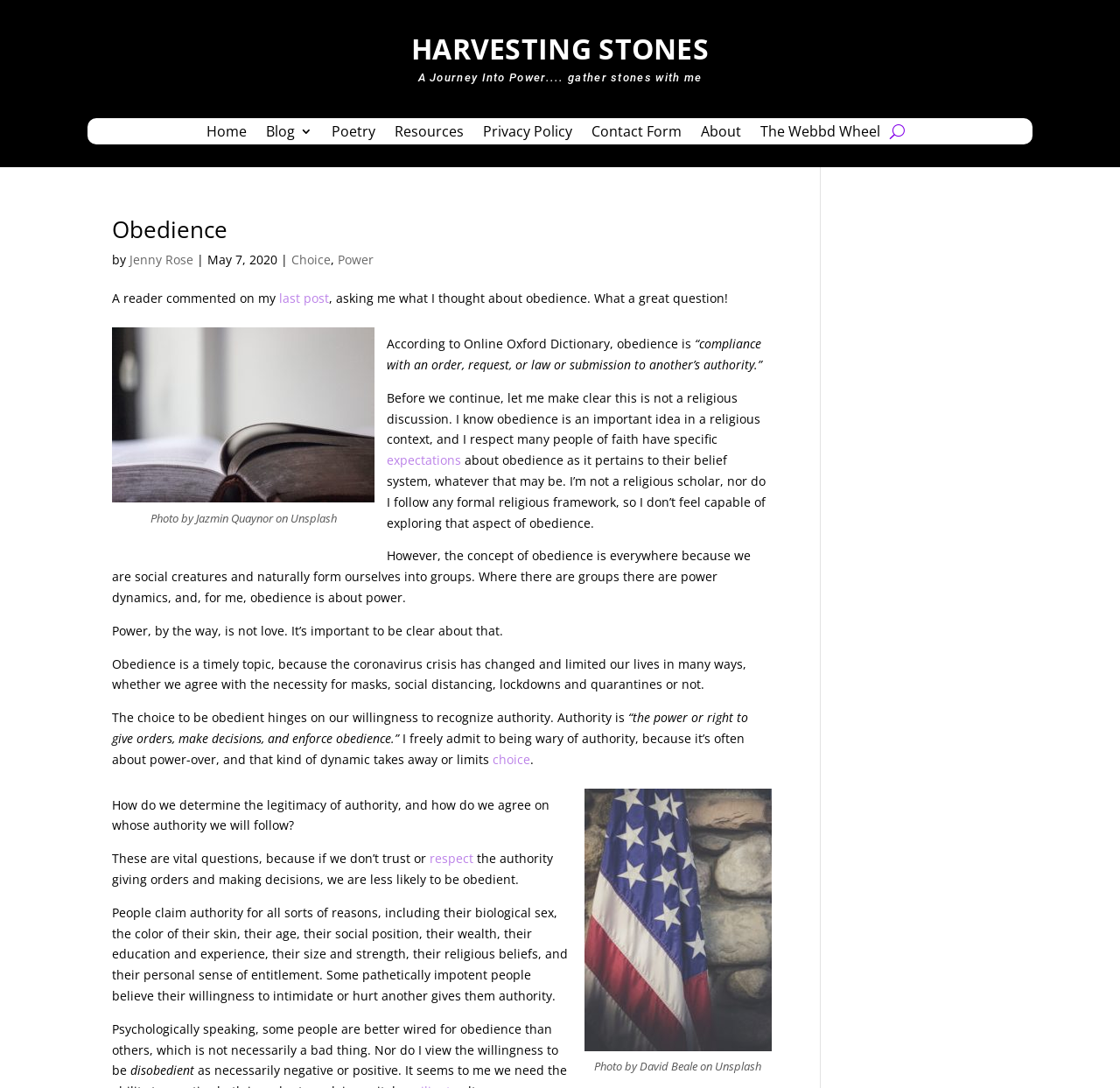Give a concise answer using one word or a phrase to the following question:
What is the topic of the article?

Obedience